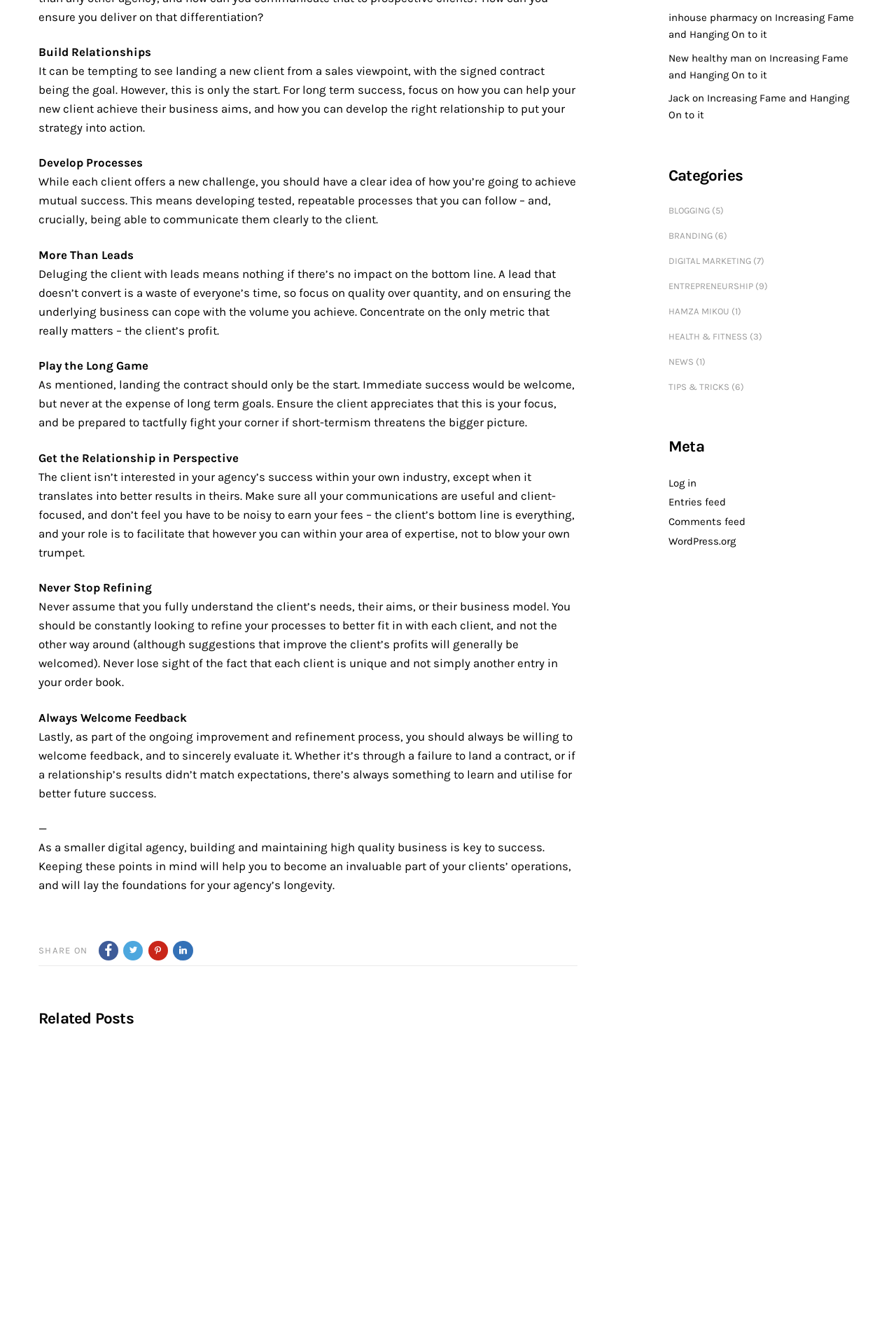Answer the following in one word or a short phrase: 
What is the main topic of the webpage?

Building relationships